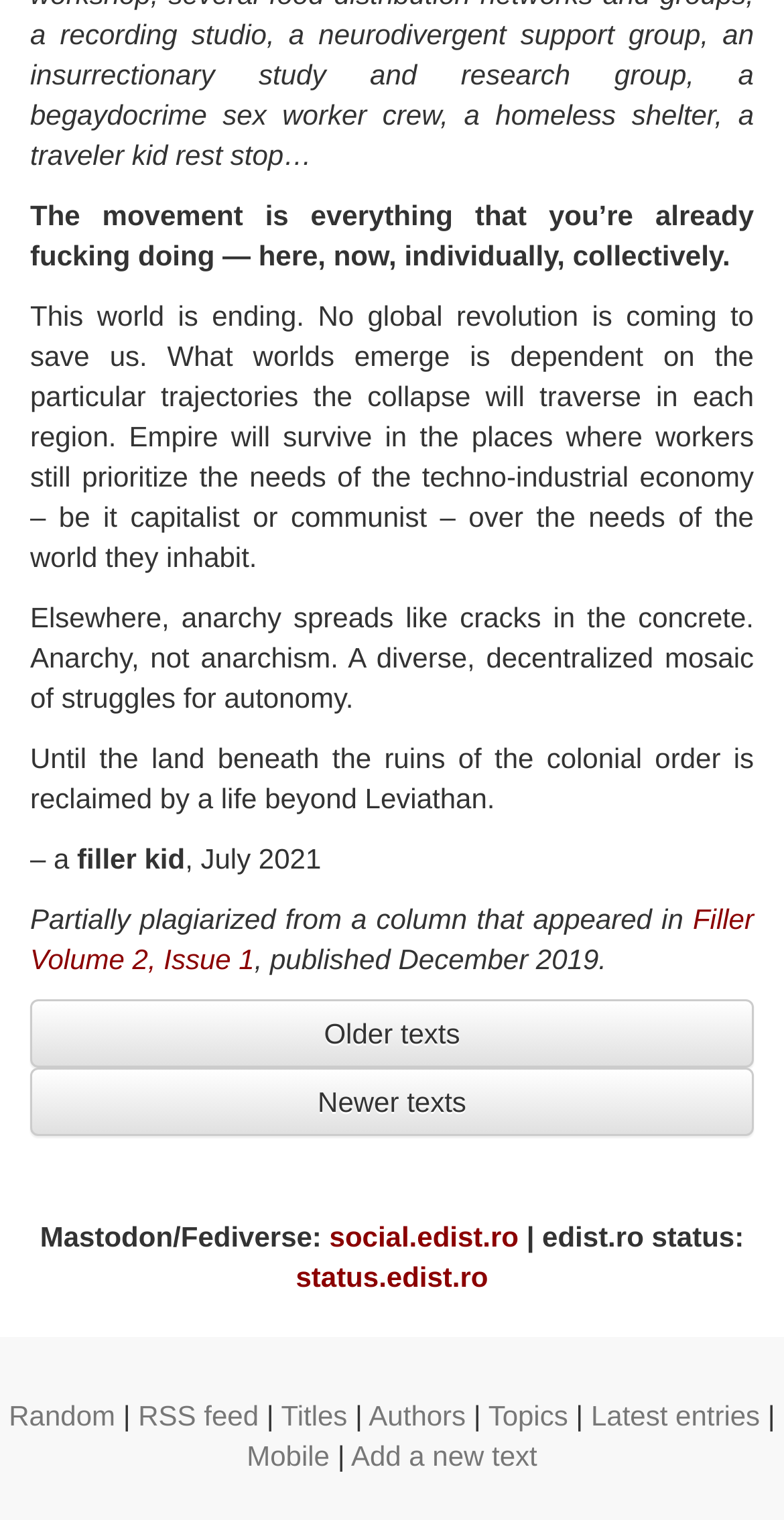Given the element description, predict the bounding box coordinates in the format (top-left x, top-left y, bottom-right x, bottom-right y). Make sure all values are between 0 and 1. Here is the element description: Filler Volume 2, Issue 1

[0.038, 0.594, 0.962, 0.642]